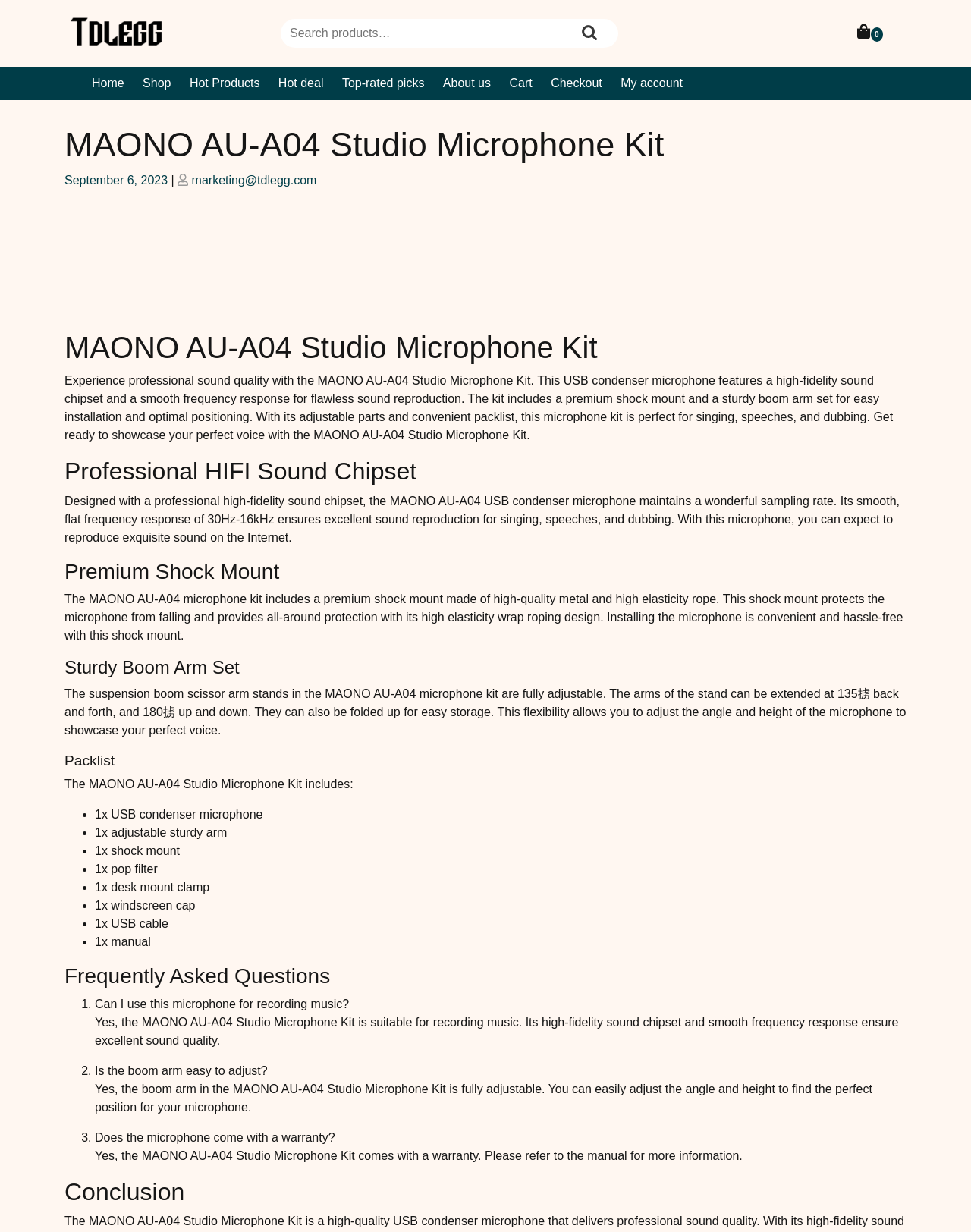Identify the bounding box coordinates of the section to be clicked to complete the task described by the following instruction: "Visit the Kitchenarry website". The coordinates should be four float numbers between 0 and 1, formatted as [left, top, right, bottom].

None